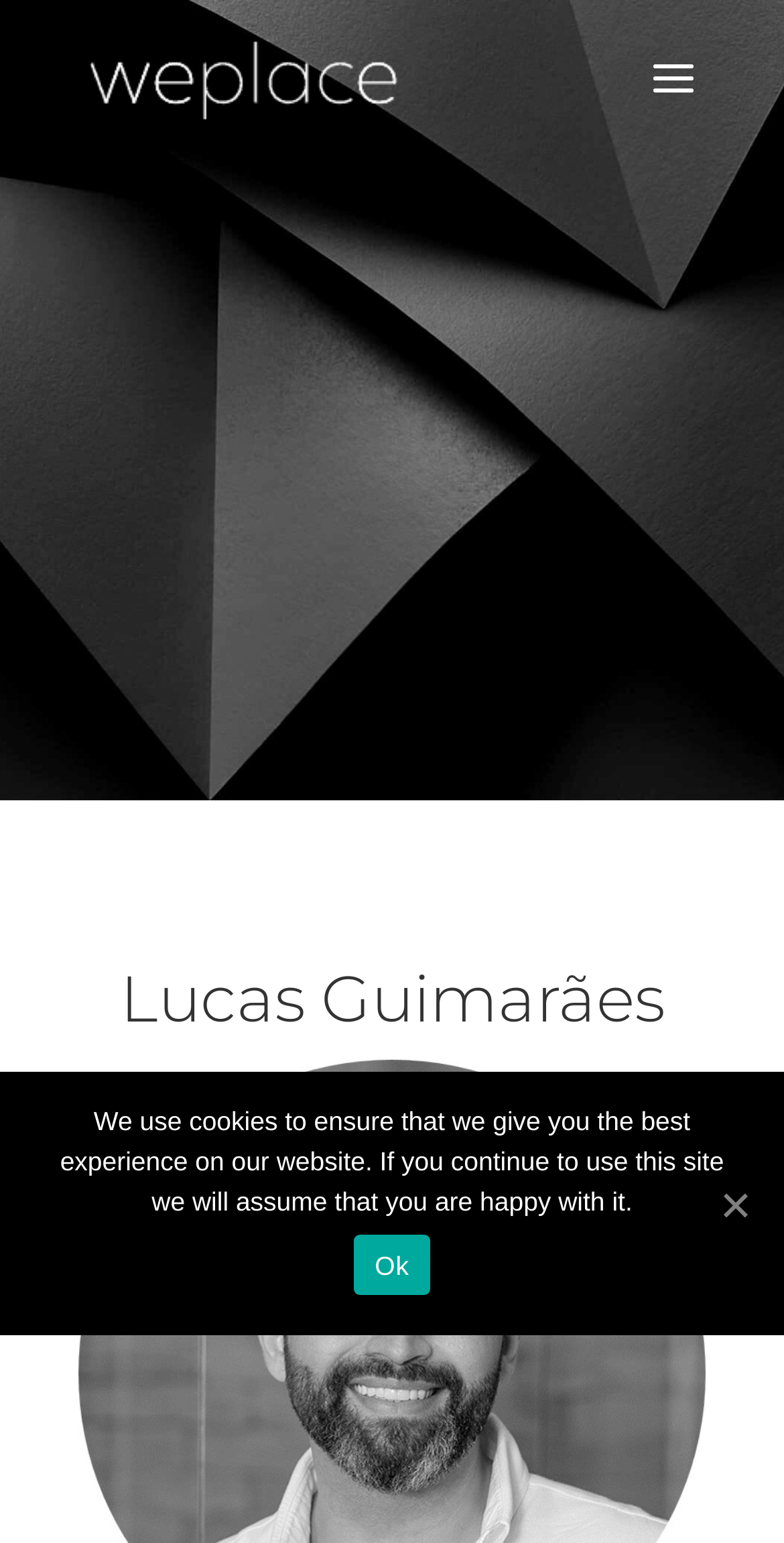Provide a one-word or short-phrase response to the question:
What is the background color of the webpage?

Unknown